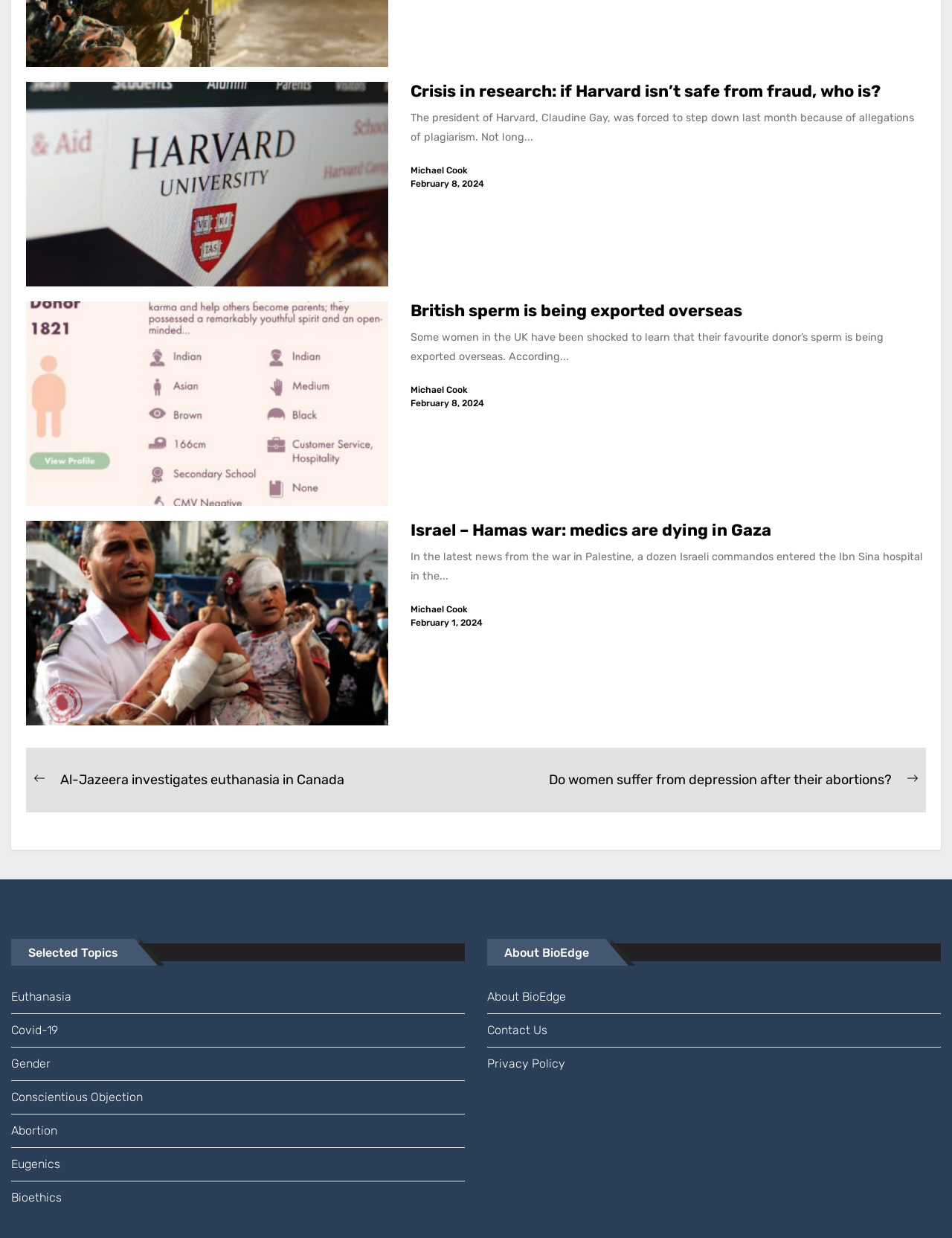What is the category of the link 'Euthanasia'?
Answer the question with as much detail as possible.

The link 'Euthanasia' is placed under the heading 'Selected Topics', which suggests that it is a category or topic of interest.